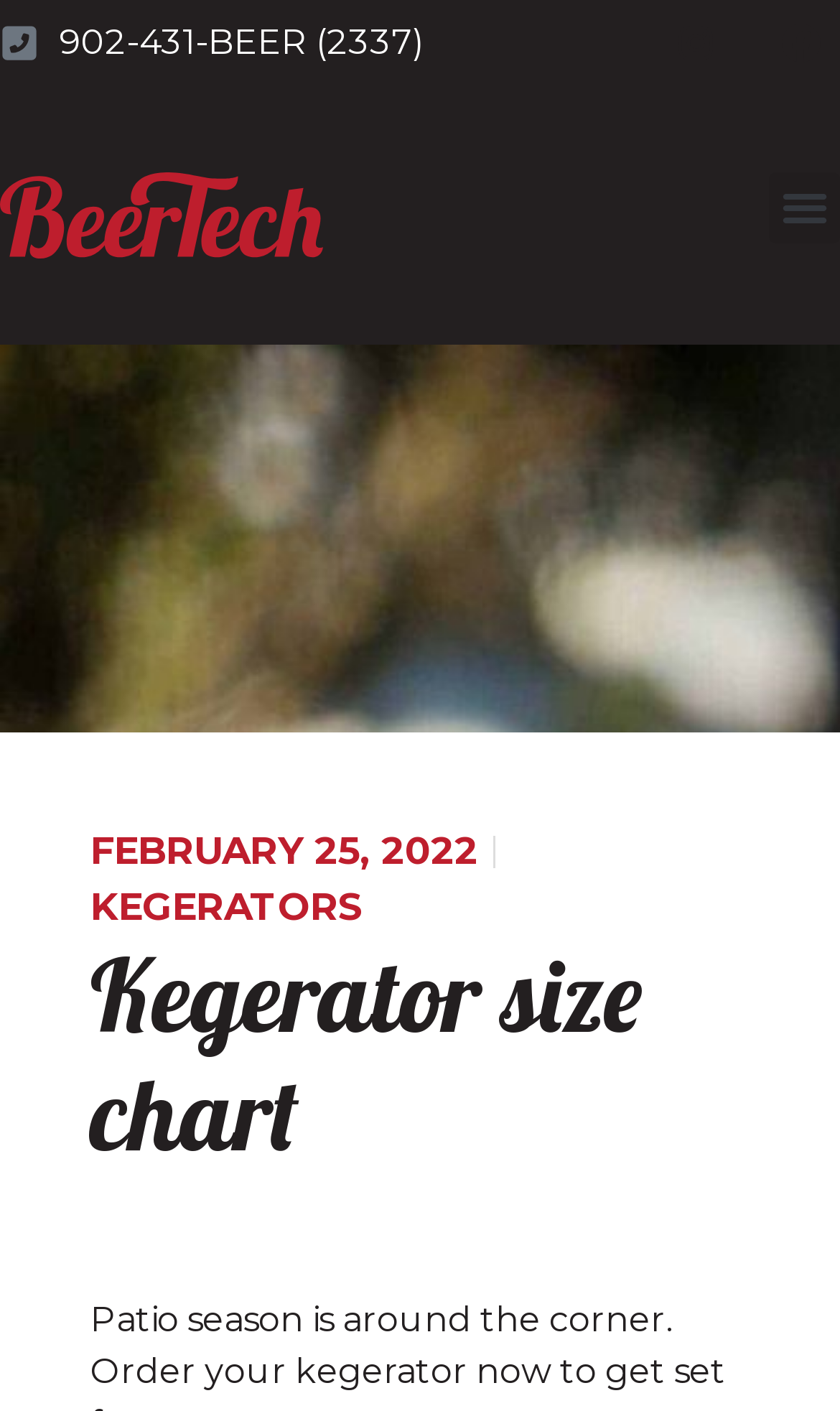What is the main topic of the webpage?
Please give a detailed and elaborate explanation in response to the question.

I found the main topic by looking at the heading element with the bounding box coordinates [0.108, 0.664, 0.892, 0.834] which contains the text 'Kegerator size chart'.